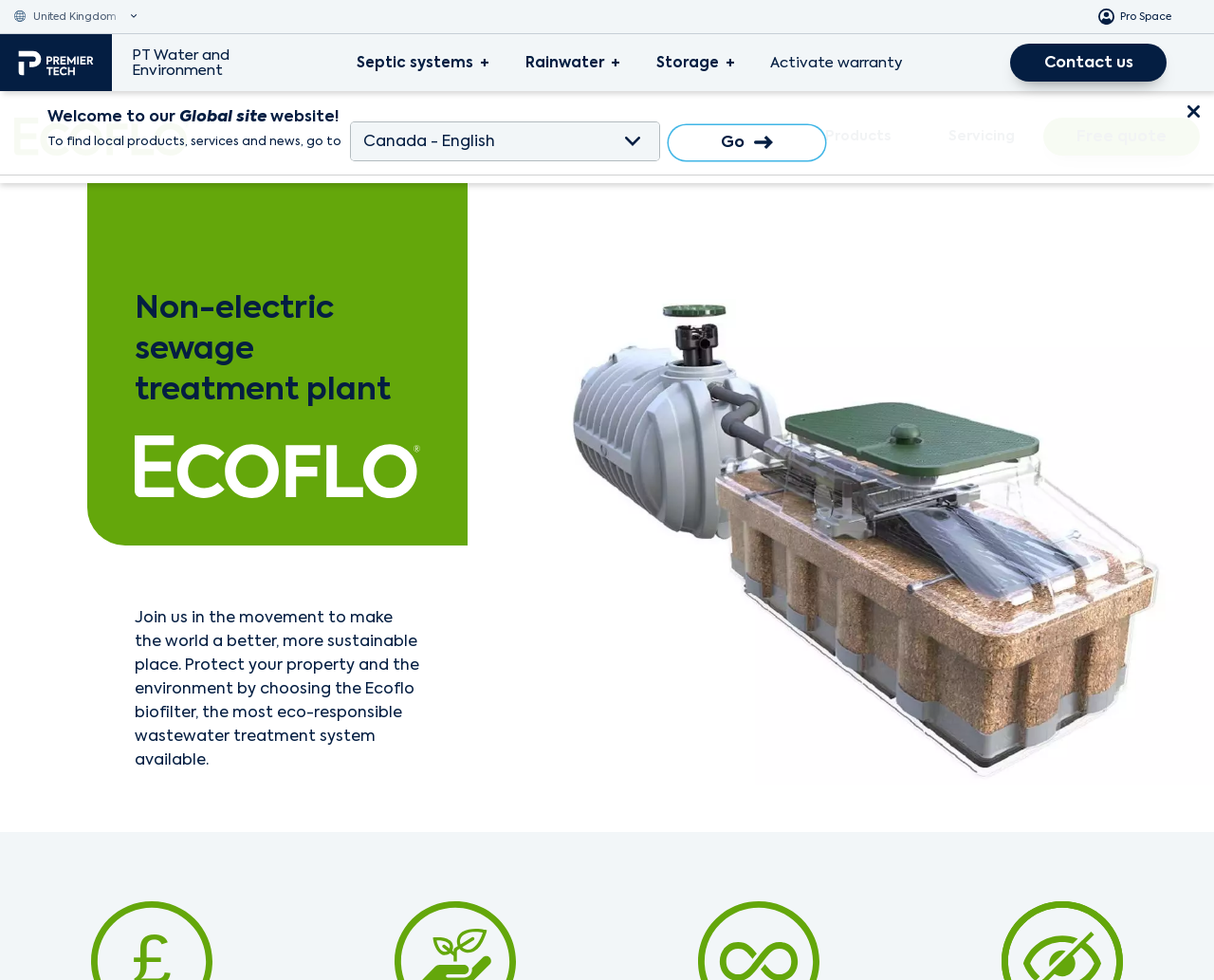Refer to the image and provide an in-depth answer to the question: 
What is the purpose of the Ecoflo system?

I analyzed the webpage content and found a sentence that describes the purpose of the Ecoflo system, which is to 'protect your property and the environment by choosing the Ecoflo biofilter, the most eco-responsible wastewater treatment system available.'